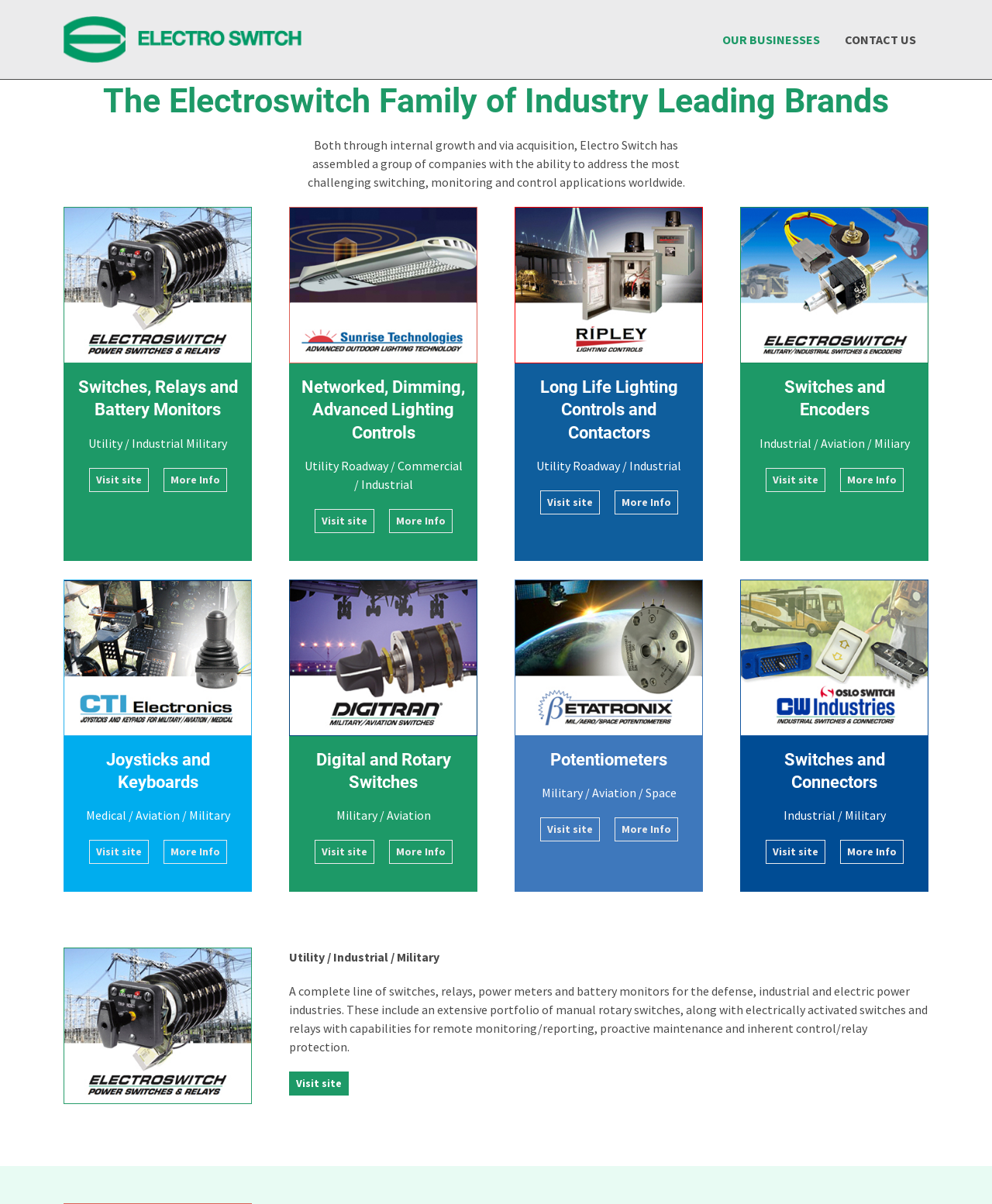Use a single word or phrase to answer the question: What type of products does Sunrise Technologies offer?

Networked, Dimming, Advanced Lighting Controls